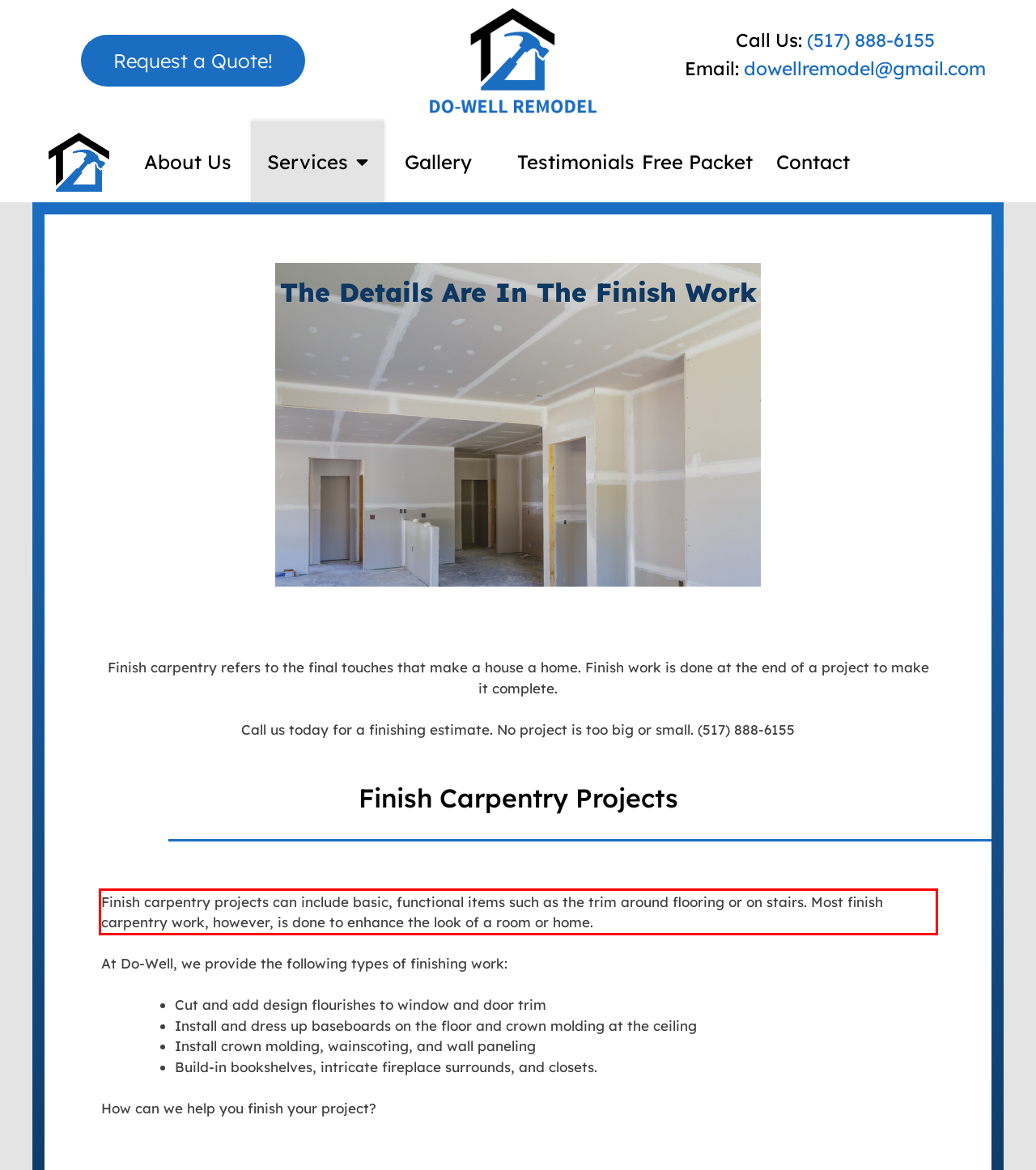Given a screenshot of a webpage containing a red rectangle bounding box, extract and provide the text content found within the red bounding box.

Finish carpentry projects can include basic, functional items such as the trim around flooring or on stairs. Most finish carpentry work, however, is done to enhance the look of a room or home.